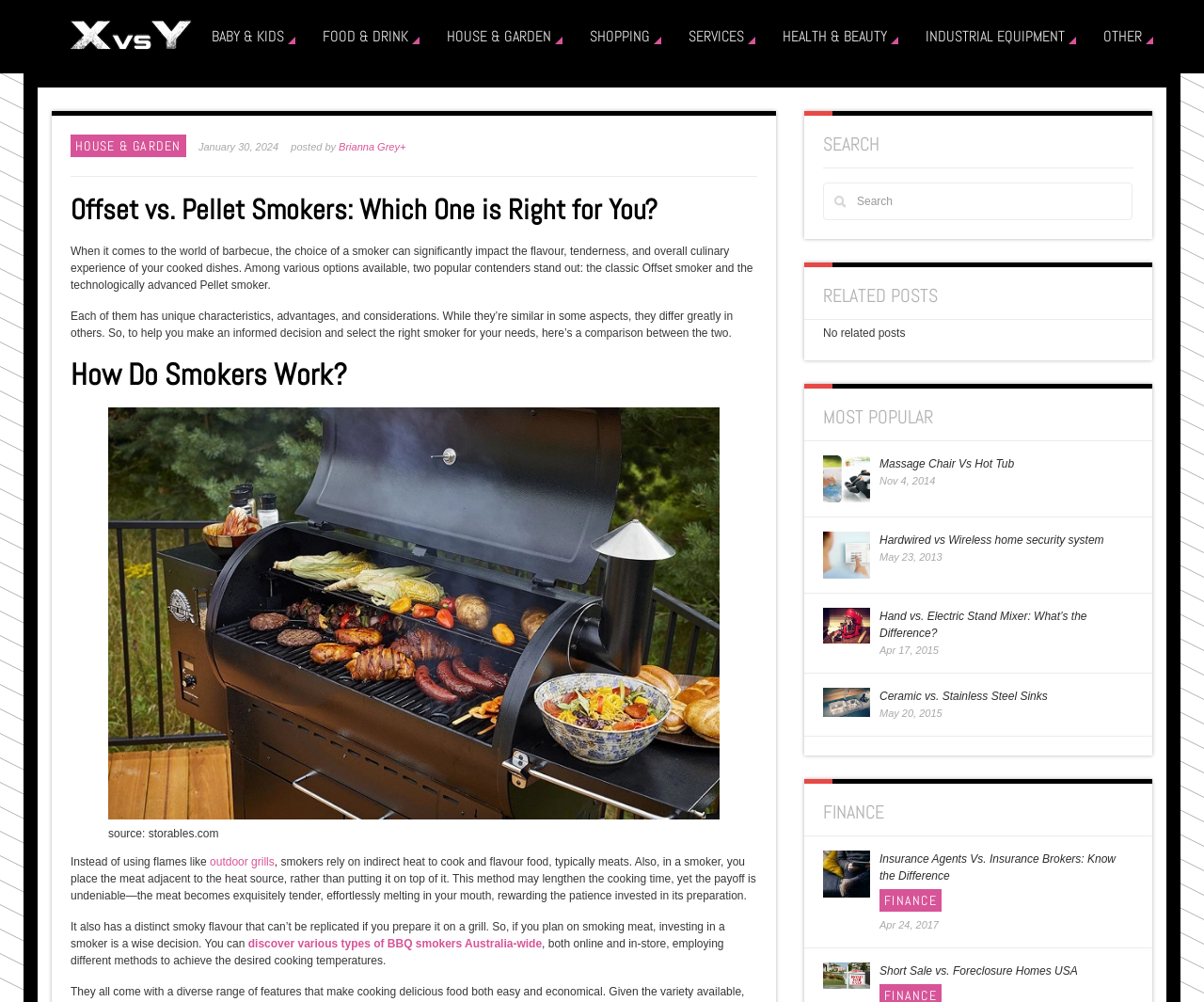Locate the bounding box coordinates of the area that needs to be clicked to fulfill the following instruction: "Read the article 'Offset vs. Pellet Smokers: Which One is Right for You?'". The coordinates should be in the format of four float numbers between 0 and 1, namely [left, top, right, bottom].

[0.059, 0.191, 0.629, 0.228]